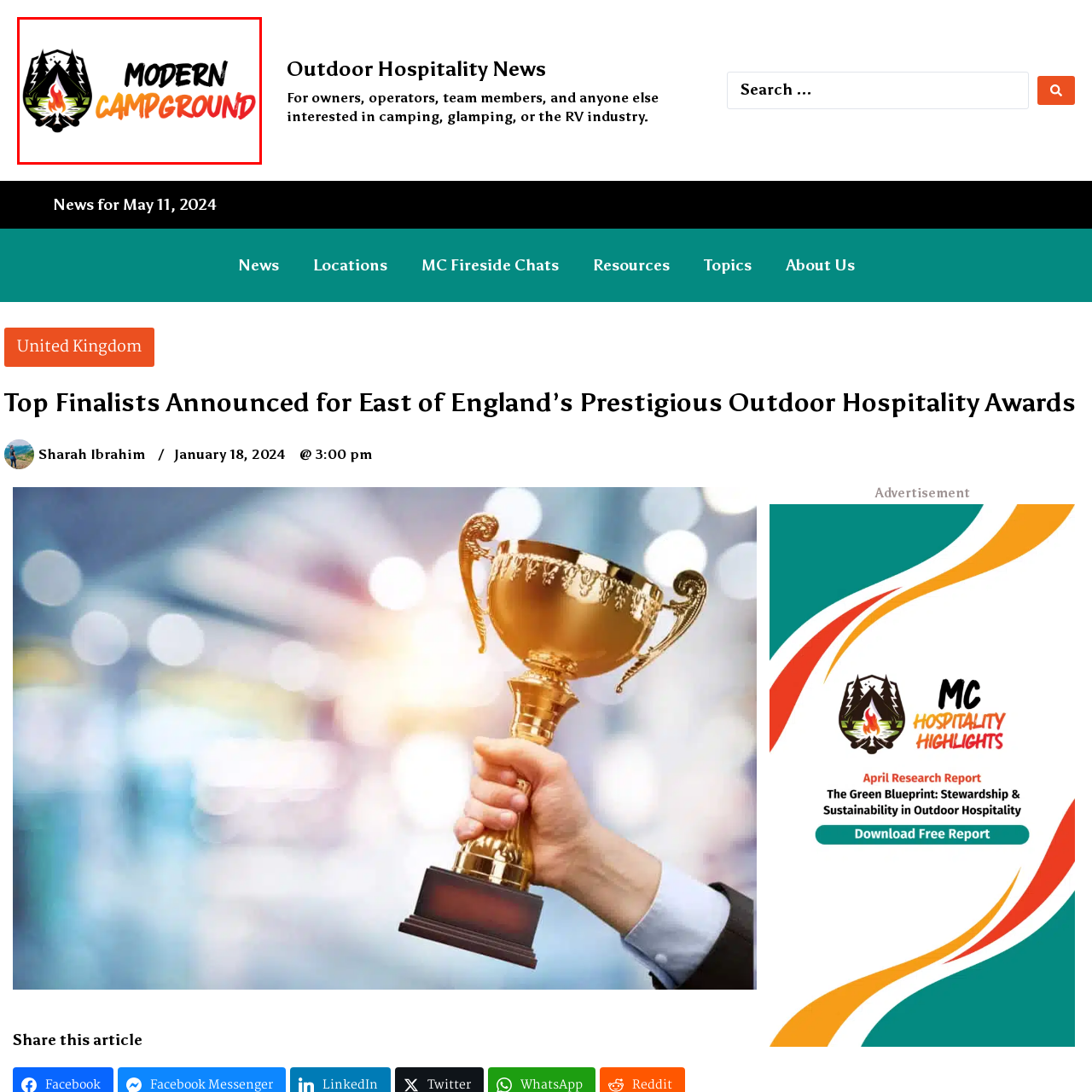Pay attention to the area highlighted by the red boundary and answer the question with a single word or short phrase: 
What is surrounding the campfire in the logo?

Trees